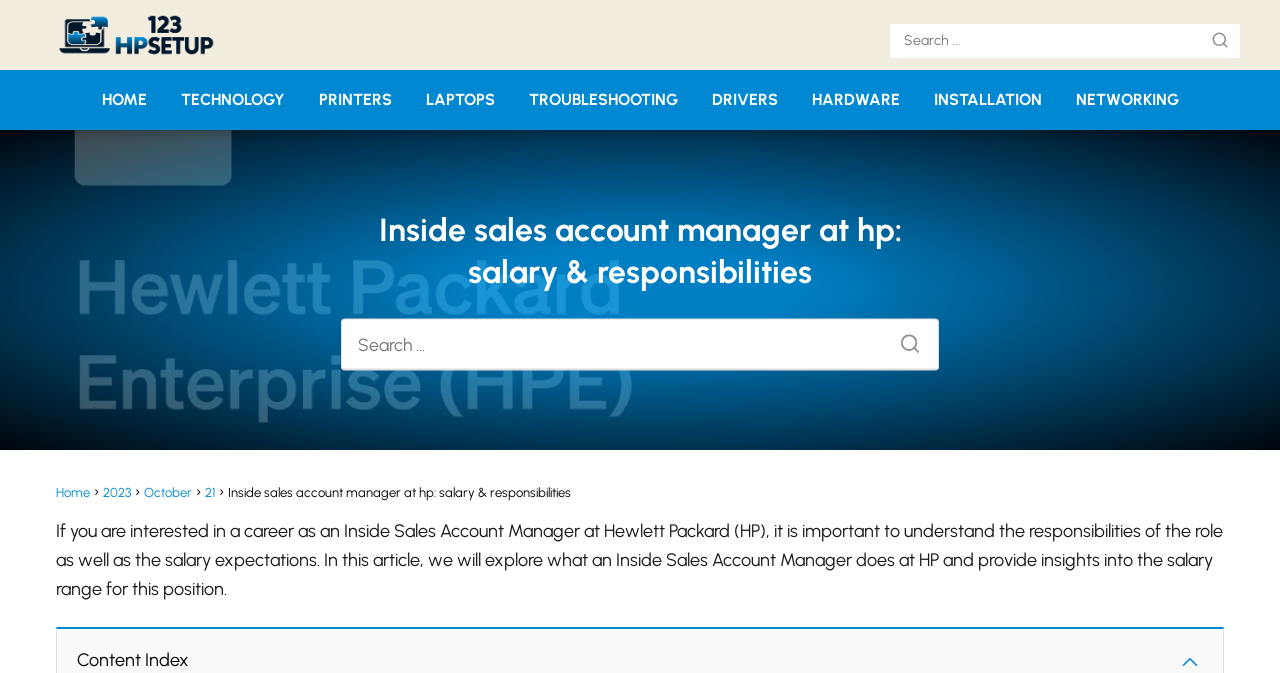Generate a thorough caption detailing the webpage content.

The webpage is about the responsibilities and salary range of an Inside Sales Account Manager at Hewlett Packard (HP). At the top left corner, there is a logo of "123 HP Setup" with a link to the same. Next to it, there is a search bar with a "Search" button. 

Below the search bar, there is a navigation menu with links to various categories such as "HOME", "TECHNOLOGY", "PRINTERS", "LAPTOPS", "TROUBLESHOOTING", "DRIVERS", "HARDWARE", "INSTALLATION", and "NETWORKING". 

The main content of the webpage starts with a heading that reads "Inside sales account manager at hp: salary & responsibilities". Below the heading, there is another search bar with a "Search" button. 

The article begins with an introduction that explains the importance of understanding the responsibilities and salary expectations of an Inside Sales Account Manager at HP. The introduction is followed by the main content, which is not explicitly described in the accessibility tree. 

At the bottom of the page, there is a navigation section with breadcrumbs, showing the path "Home > 2023 > October > 21 > Inside sales account manager at hp: salary & responsibilities". Next to the breadcrumbs, there is a static text that reads "Inside sales account manager at hp: salary & responsibilities". 

Further down, there is a section with the title "Content Index" and a checkbox at the bottom right corner.